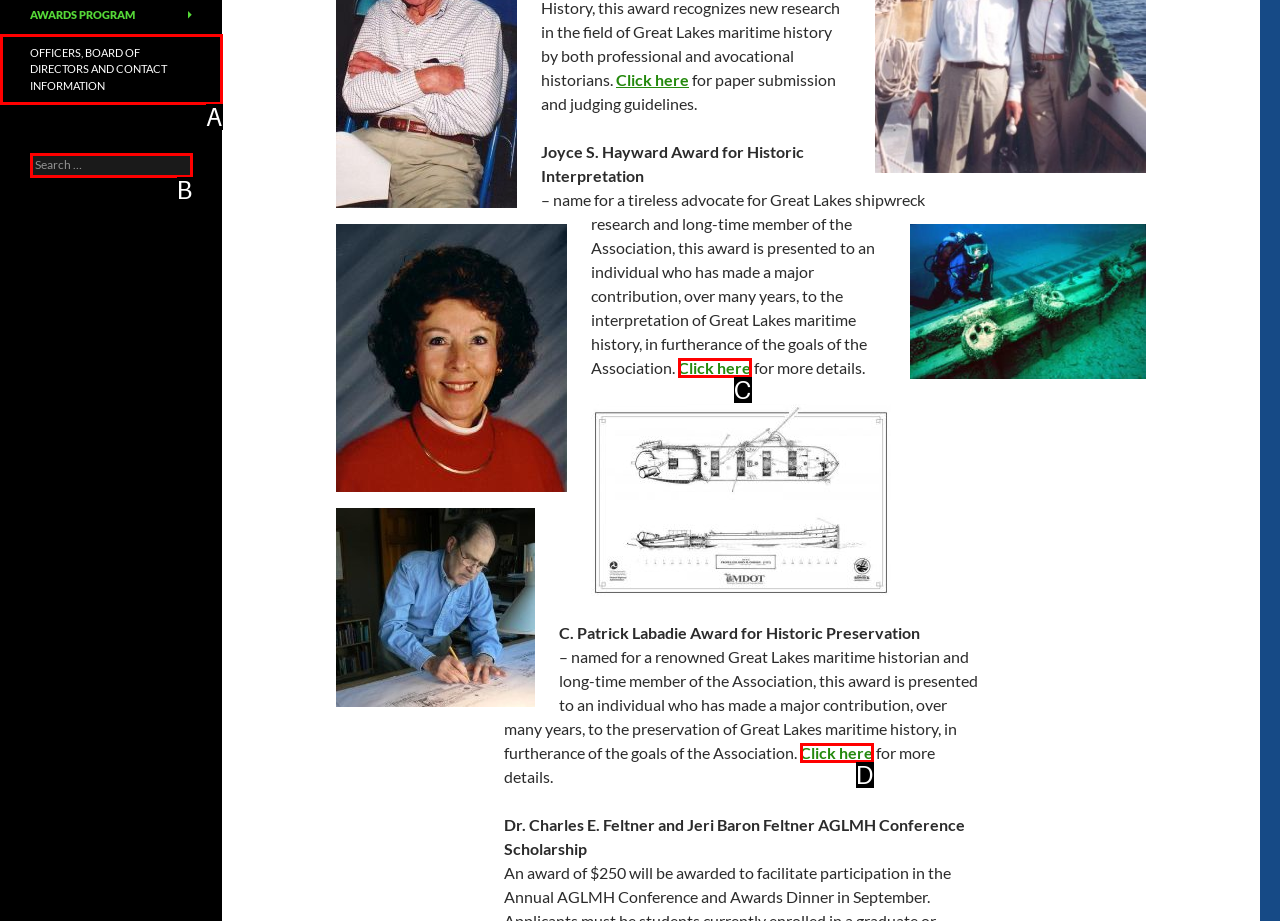Which option corresponds to the following element description: Click here?
Please provide the letter of the correct choice.

D